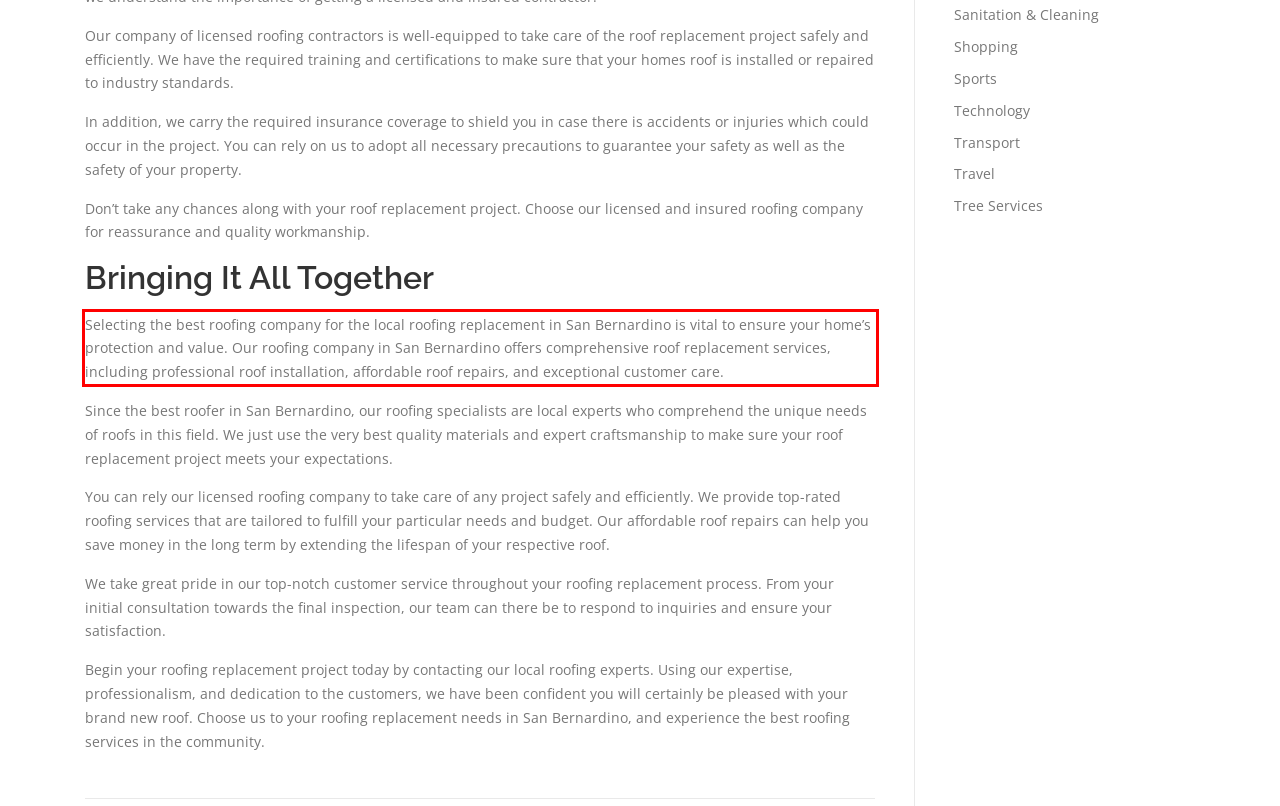Given the screenshot of a webpage, identify the red rectangle bounding box and recognize the text content inside it, generating the extracted text.

Selecting the best roofing company for the local roofing replacement in San Bernardino is vital to ensure your home’s protection and value. Our roofing company in San Bernardino offers comprehensive roof replacement services, including professional roof installation, affordable roof repairs, and exceptional customer care.